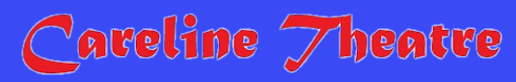What is the background color of the logo?
Look at the screenshot and respond with one word or a short phrase.

Blue